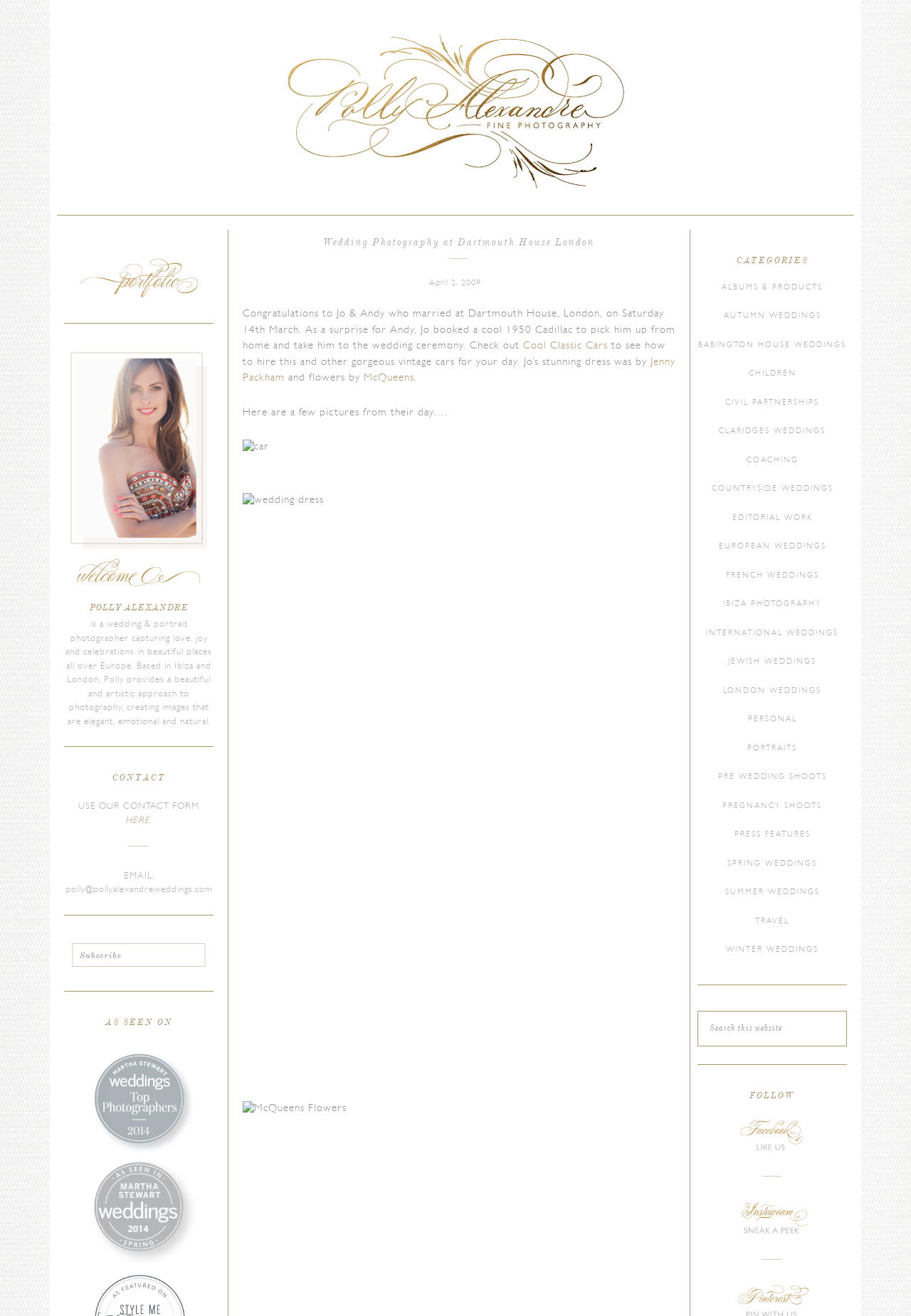Using the provided element description: "name="s" placeholder="Search this website"", determine the bounding box coordinates of the corresponding UI element in the screenshot.

[0.766, 0.768, 0.93, 0.795]